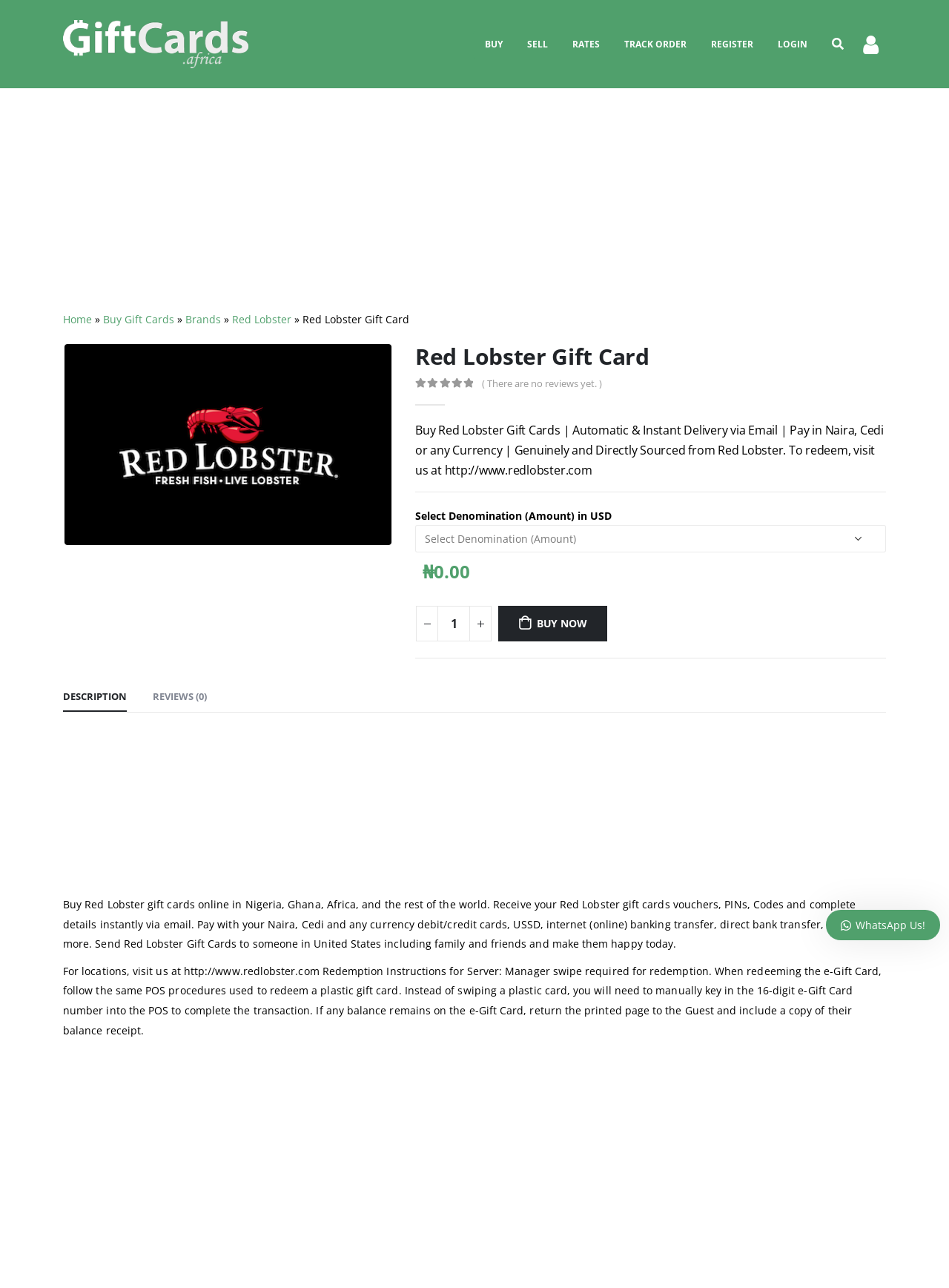Given the element description, predict the bounding box coordinates in the format (top-left x, top-left y, bottom-right x, bottom-right y), using floating point numbers between 0 and 1: Brands

[0.195, 0.242, 0.233, 0.253]